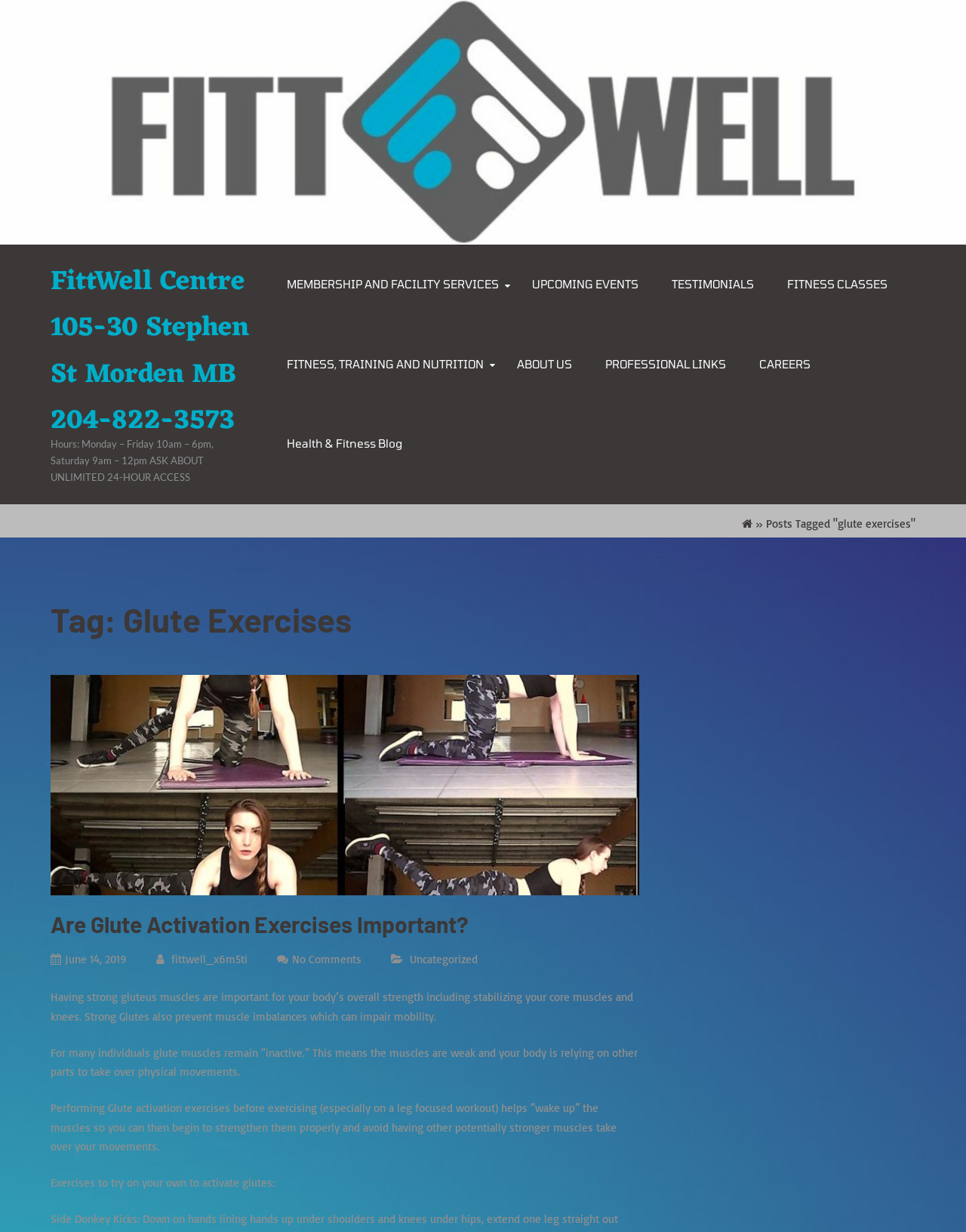What is the main heading of this webpage? Please extract and provide it.

Tag: Glute Exercises